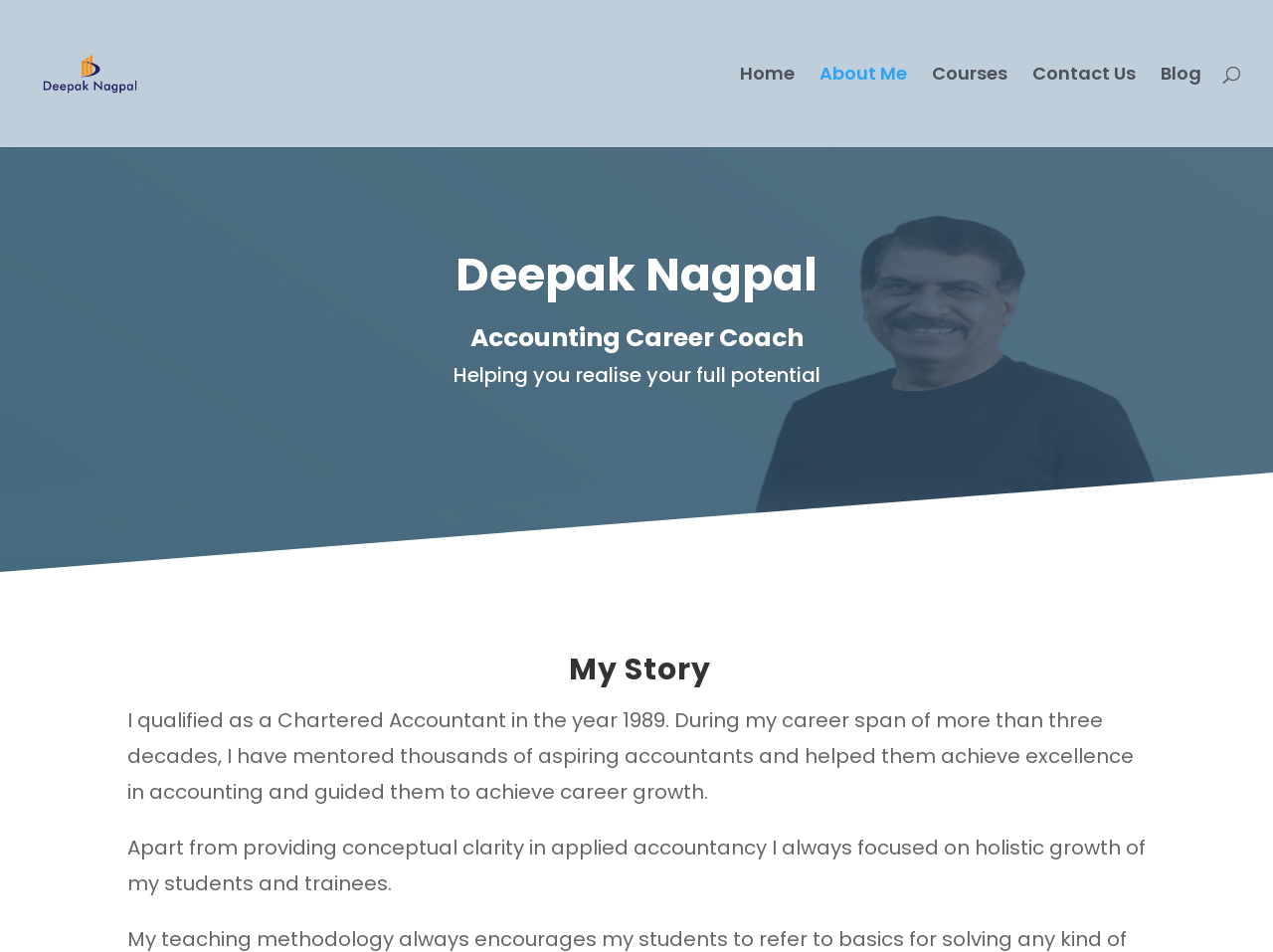Use one word or a short phrase to answer the question provided: 
How many decades of experience does Deepak Nagpal have?

More than three